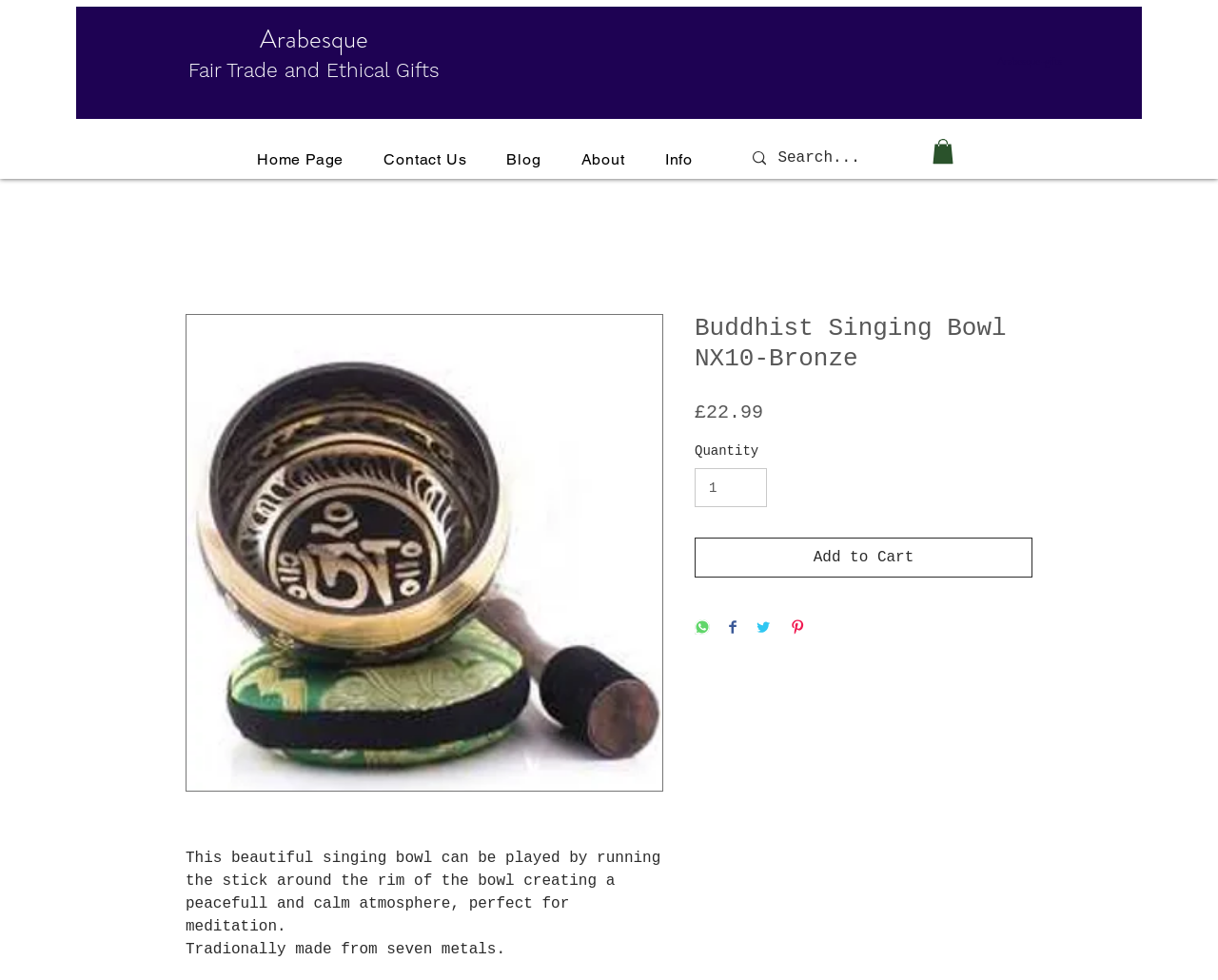Identify the bounding box for the UI element described as: "About". Ensure the coordinates are four float numbers between 0 and 1, formatted as [left, top, right, bottom].

[0.464, 0.144, 0.526, 0.182]